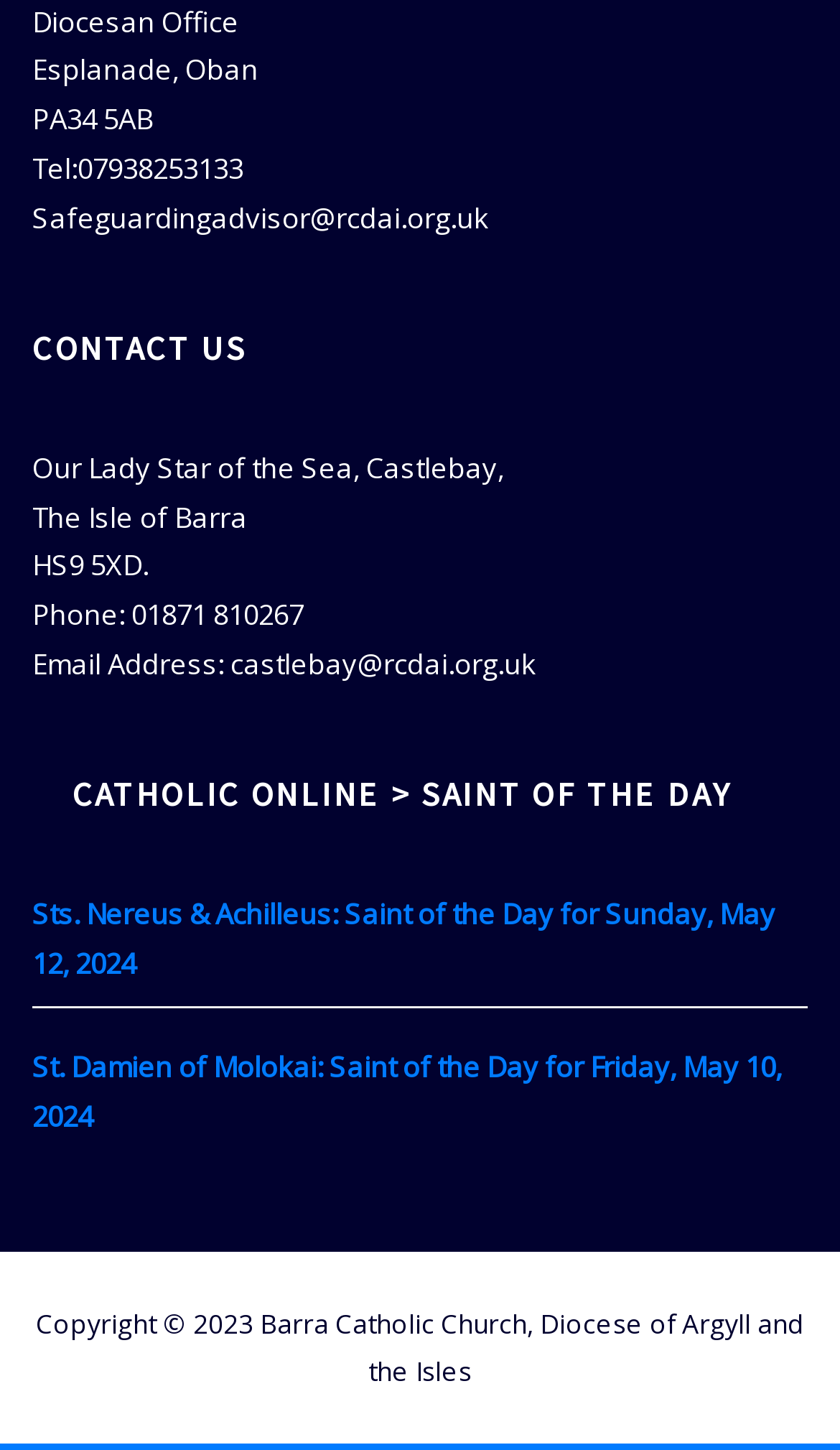How many saints are featured on the webpage?
Provide a concise answer using a single word or phrase based on the image.

2